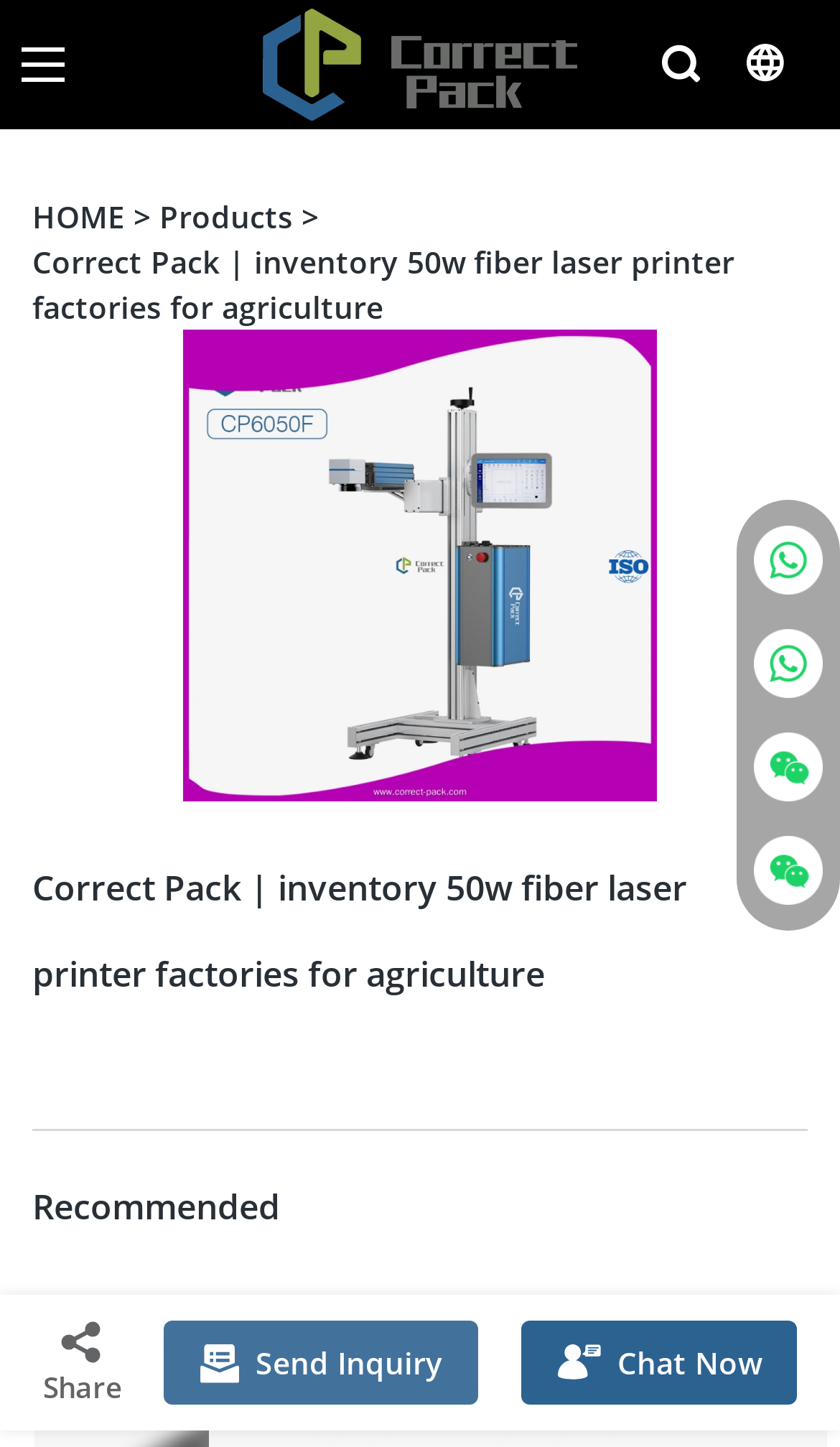Convey a detailed summary of the webpage, mentioning all key elements.

The webpage appears to be a product page for 50w fiber laser printer factories from Correct Pack. At the top left, there is a link to the Correct Pack homepage, accompanied by a small image of the Correct Pack logo. Next to it, there is a navigation menu with links to "HOME" and "Products". 

Below the navigation menu, there is a large image that spans the entire width of the page, showcasing the 50w fiber laser printer factories. Above this image, there is a heading that reads "Correct Pack | inventory 50w fiber laser printer factories for agriculture". 

Further down, there is another heading that says "Recommended". Below this heading, there are three buttons: "Share", "Send Inquiry", and "Chat Now", each accompanied by a small icon. 

On the right side of the page, there are four links to contact persons, including Summer Qiu and Nicole Chan, each accompanied by a small image.